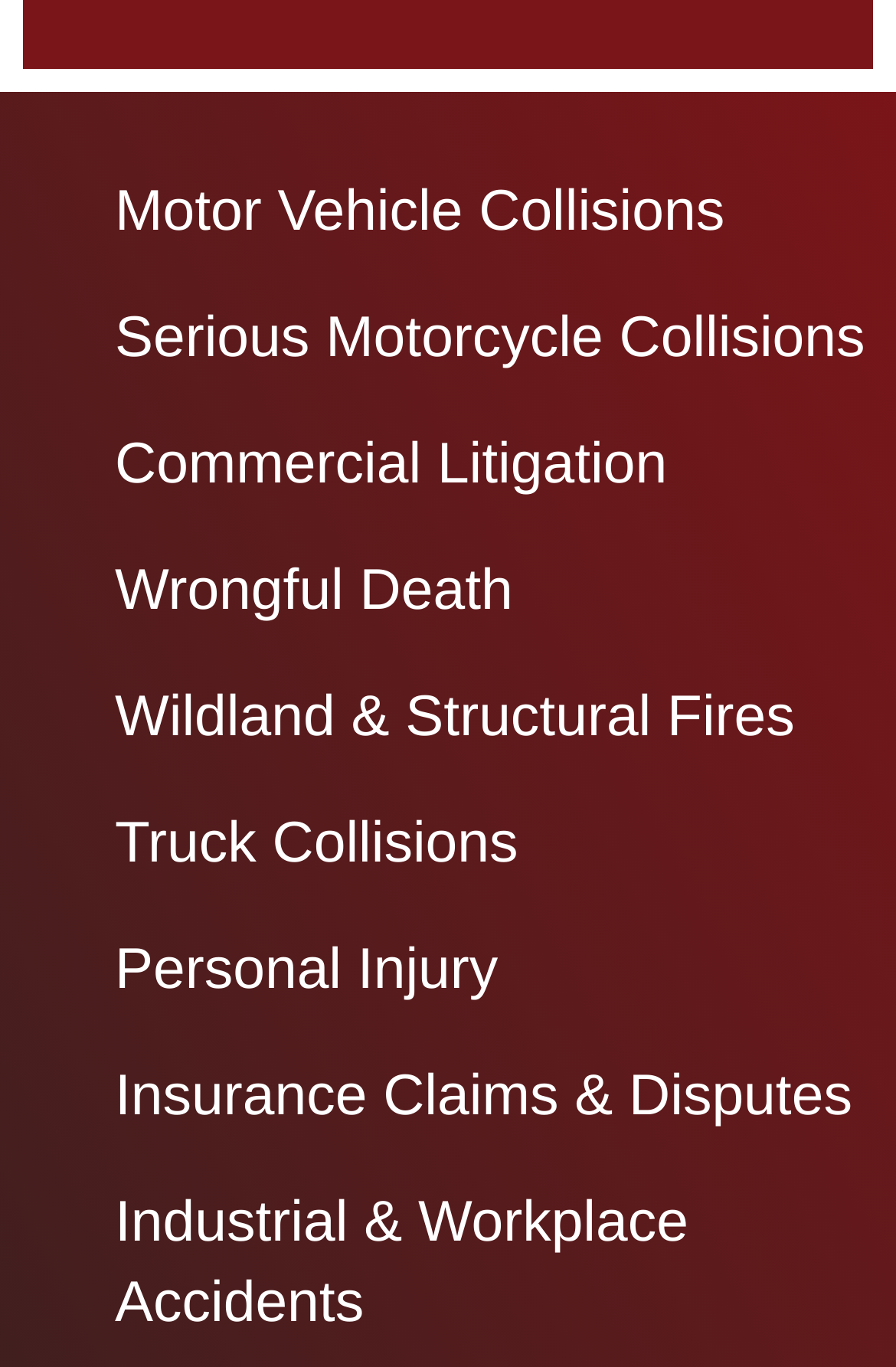Could you highlight the region that needs to be clicked to execute the instruction: "Read the full article about Homestead man facing involuntary manslaughter charge"?

None